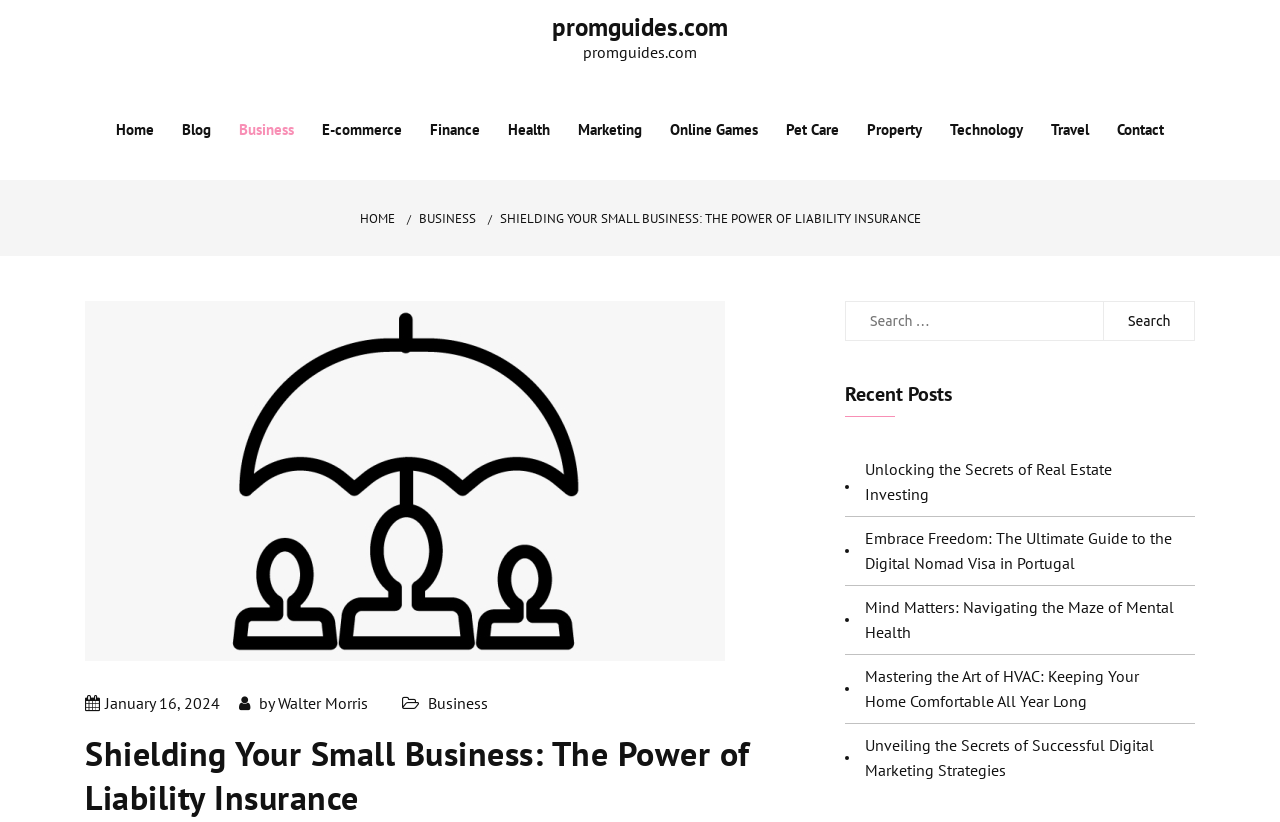What is the category of the current article?
Use the information from the screenshot to give a comprehensive response to the question.

I determined the category by looking at the breadcrumbs navigation section, which shows the current article's category as 'BUSINESS'. Additionally, the link 'Business' is also present in the article's metadata section, further confirming the category.